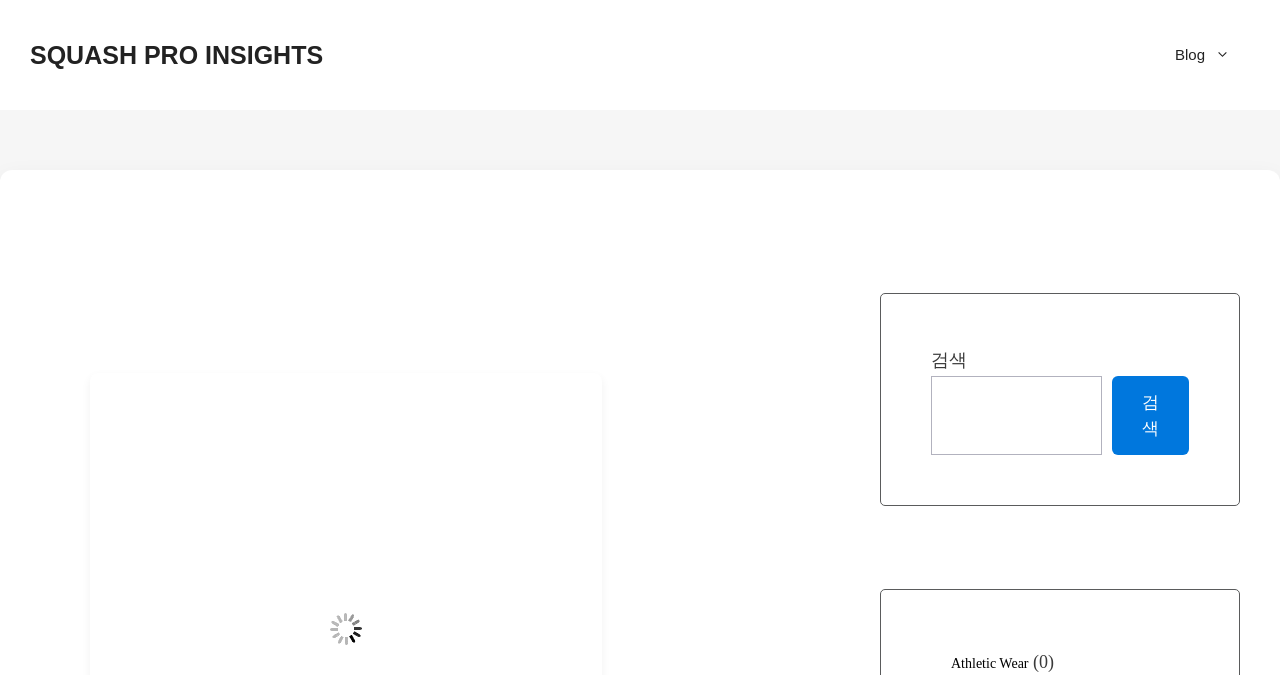Give a one-word or short-phrase answer to the following question: 
What type of wear is mentioned on the page?

Athletic Wear